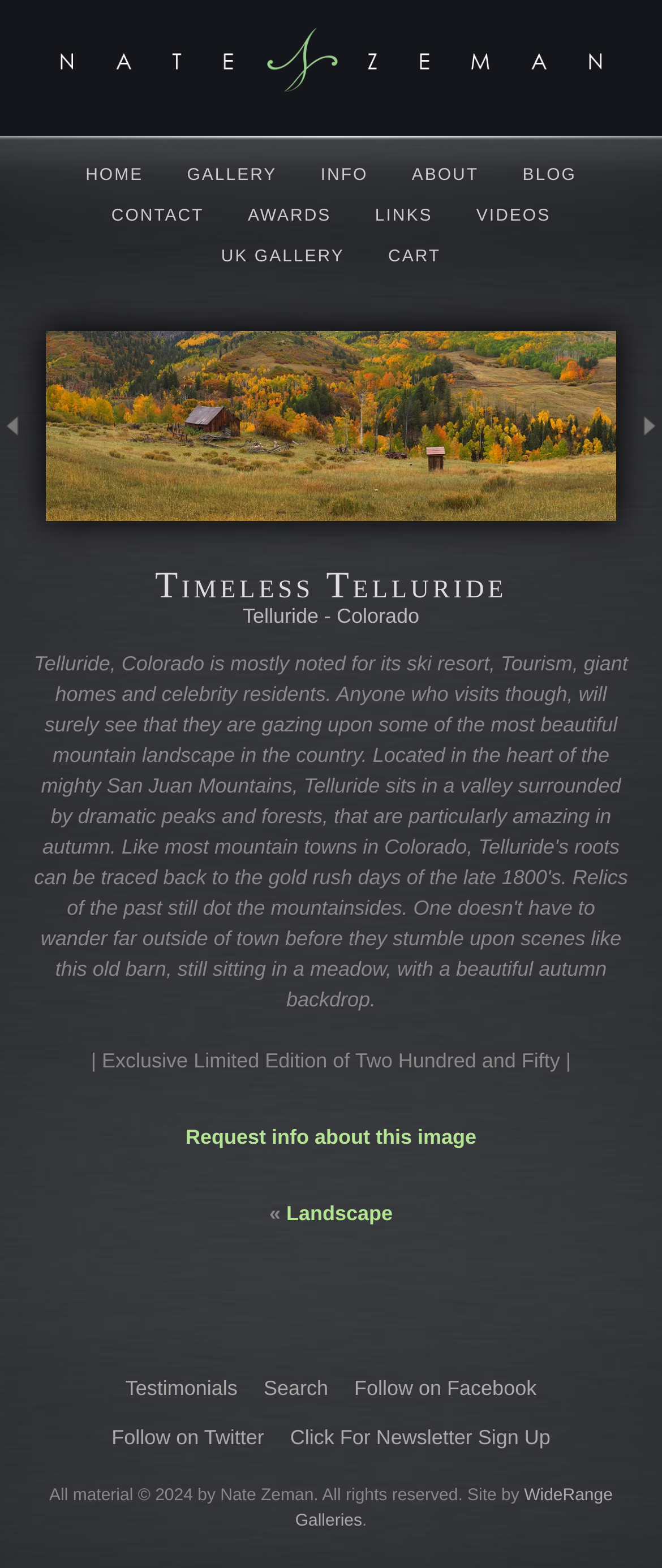Find the bounding box coordinates for the area that must be clicked to perform this action: "Read about INFO".

[0.456, 0.106, 0.584, 0.118]